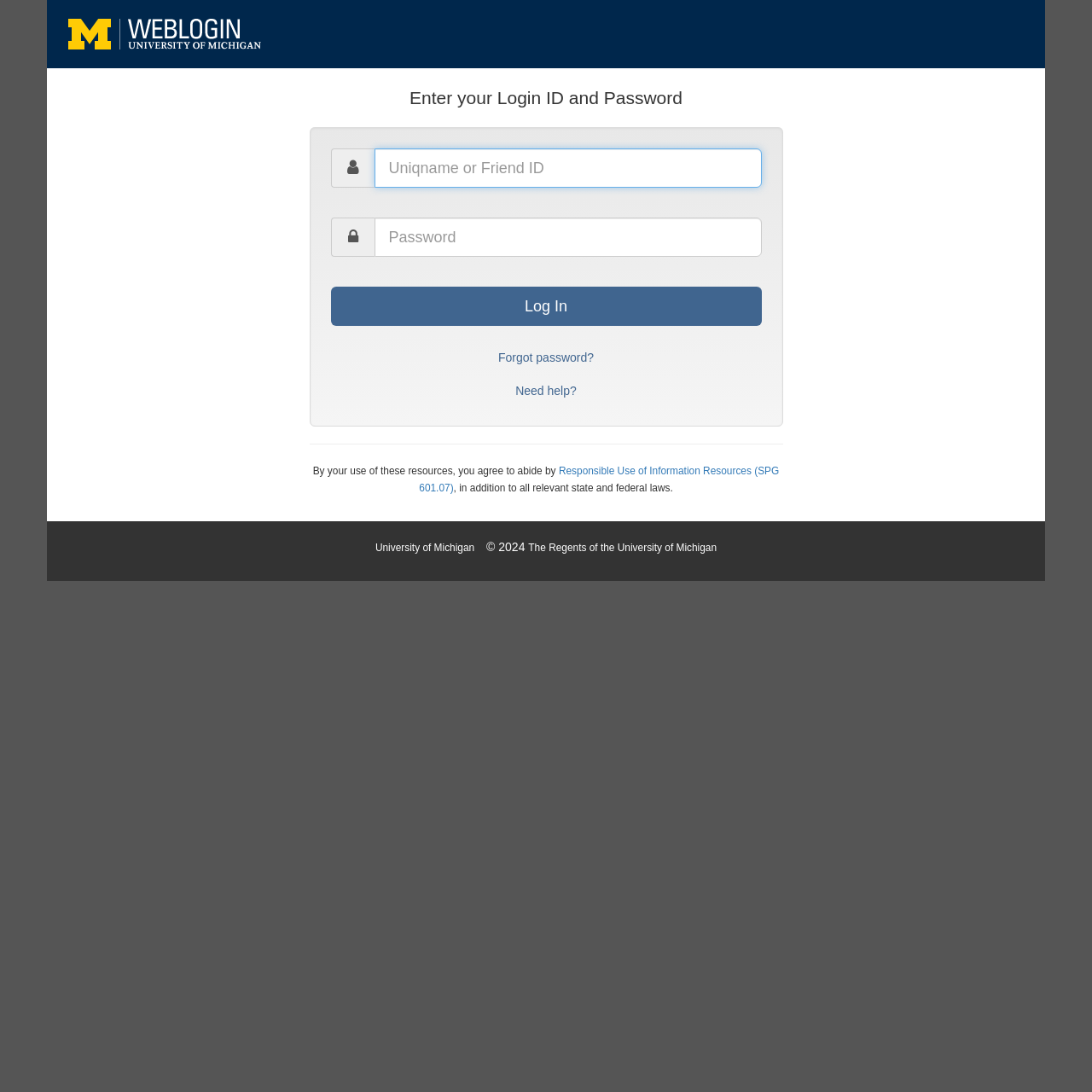Please specify the bounding box coordinates for the clickable region that will help you carry out the instruction: "Enter your uniqname or friend ID".

[0.343, 0.136, 0.697, 0.172]